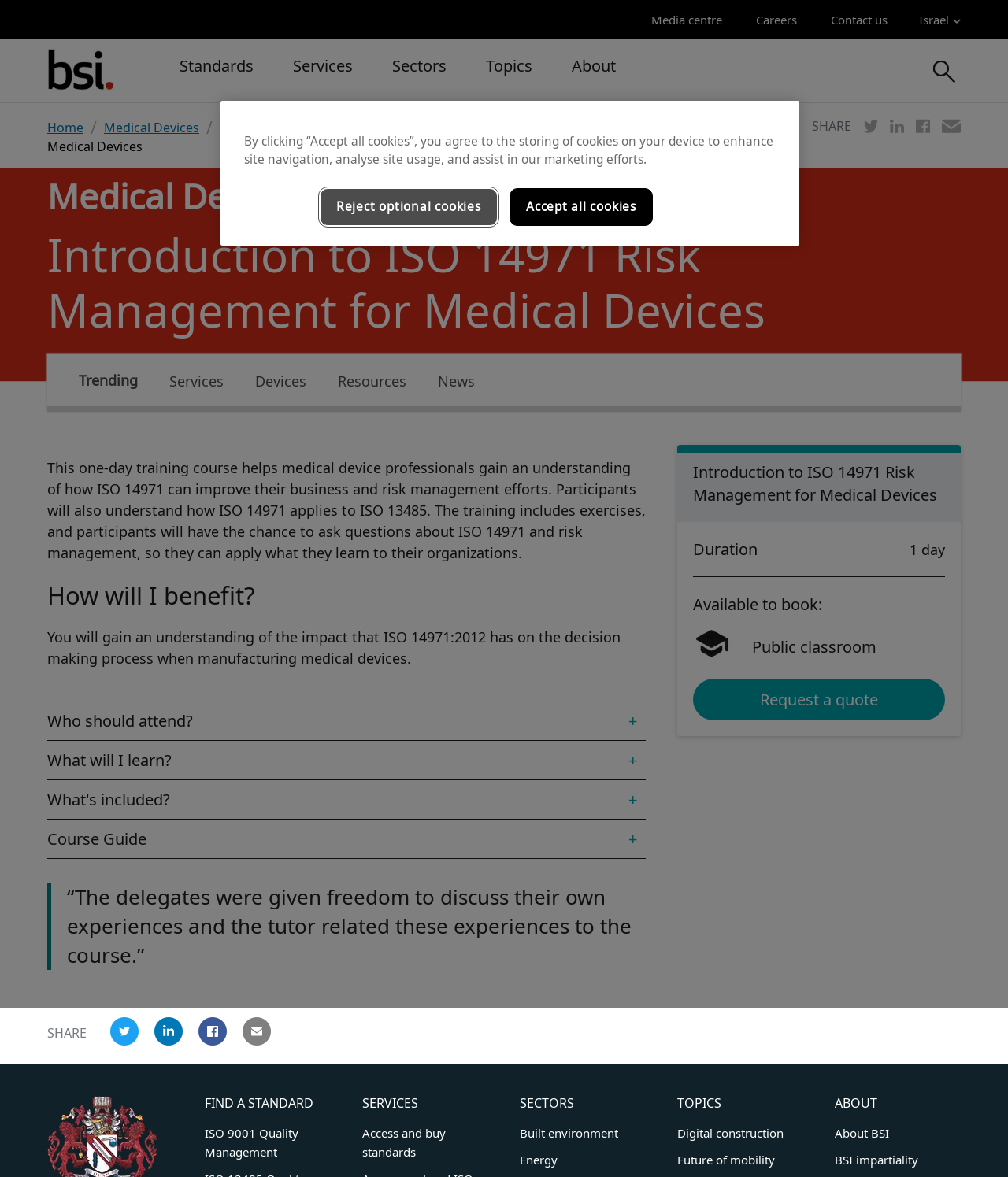Determine the coordinates of the bounding box that should be clicked to complete the instruction: "Request a quote". The coordinates should be represented by four float numbers between 0 and 1: [left, top, right, bottom].

[0.688, 0.576, 0.938, 0.612]